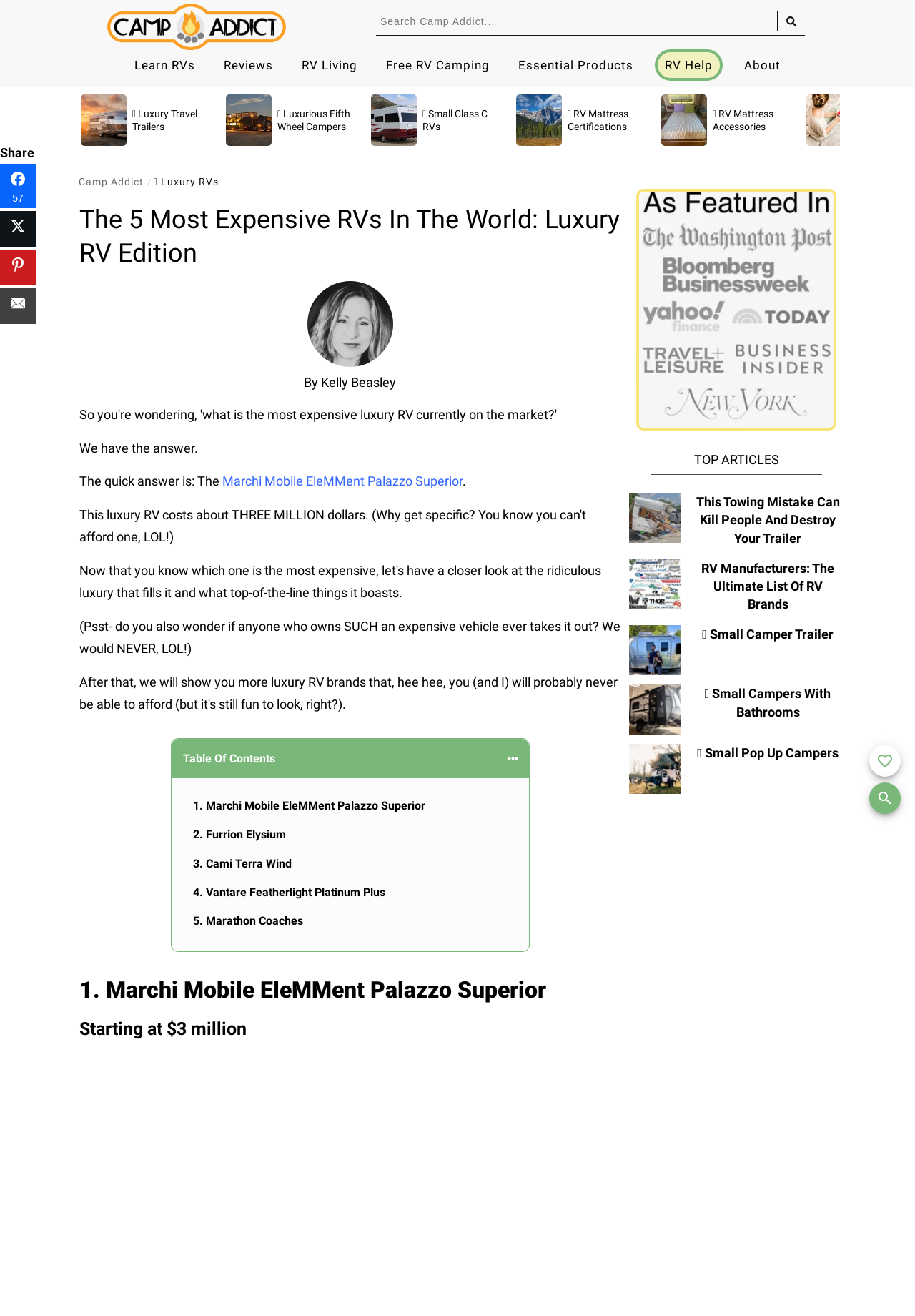Please find the bounding box coordinates of the section that needs to be clicked to achieve this instruction: "Share on Twitter".

[0.0, 0.16, 0.039, 0.188]